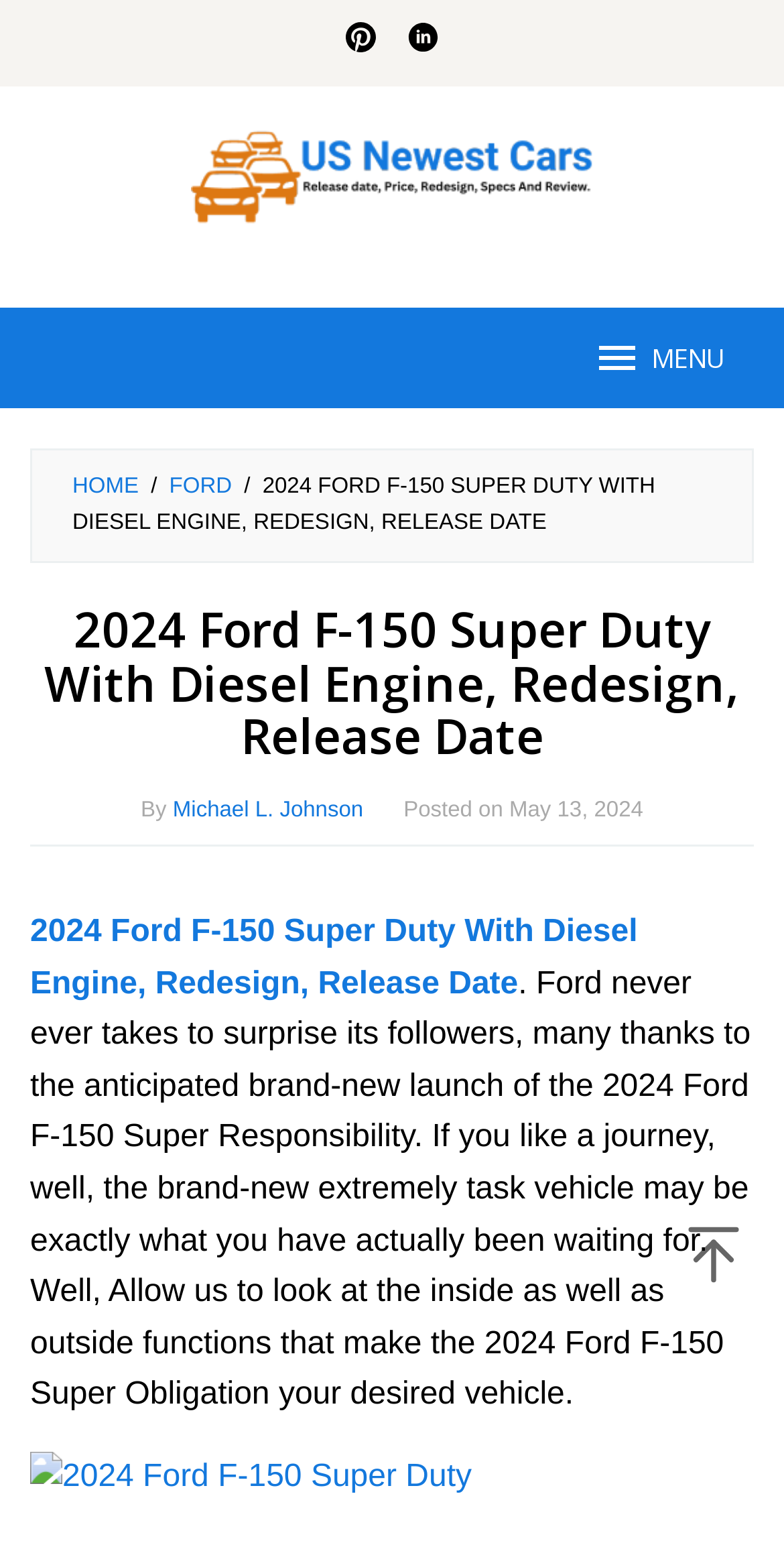Determine the bounding box coordinates of the region I should click to achieve the following instruction: "Click on the Pinterest link". Ensure the bounding box coordinates are four float numbers between 0 and 1, i.e., [left, top, right, bottom].

[0.421, 0.0, 0.5, 0.056]